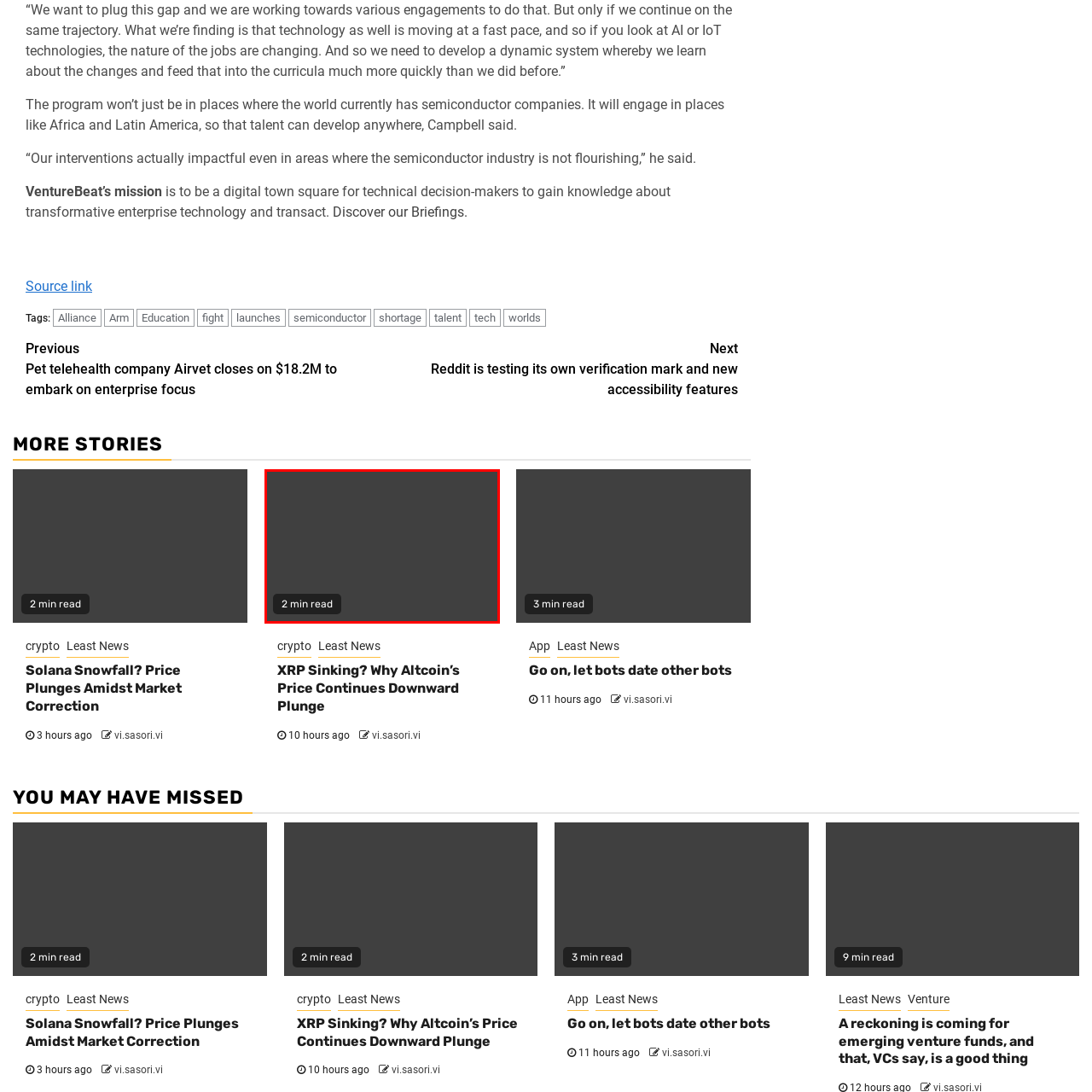Check the image marked by the red frame and reply to the question using one word or phrase:
What type of content is the publication likely to feature?

Finance or technology